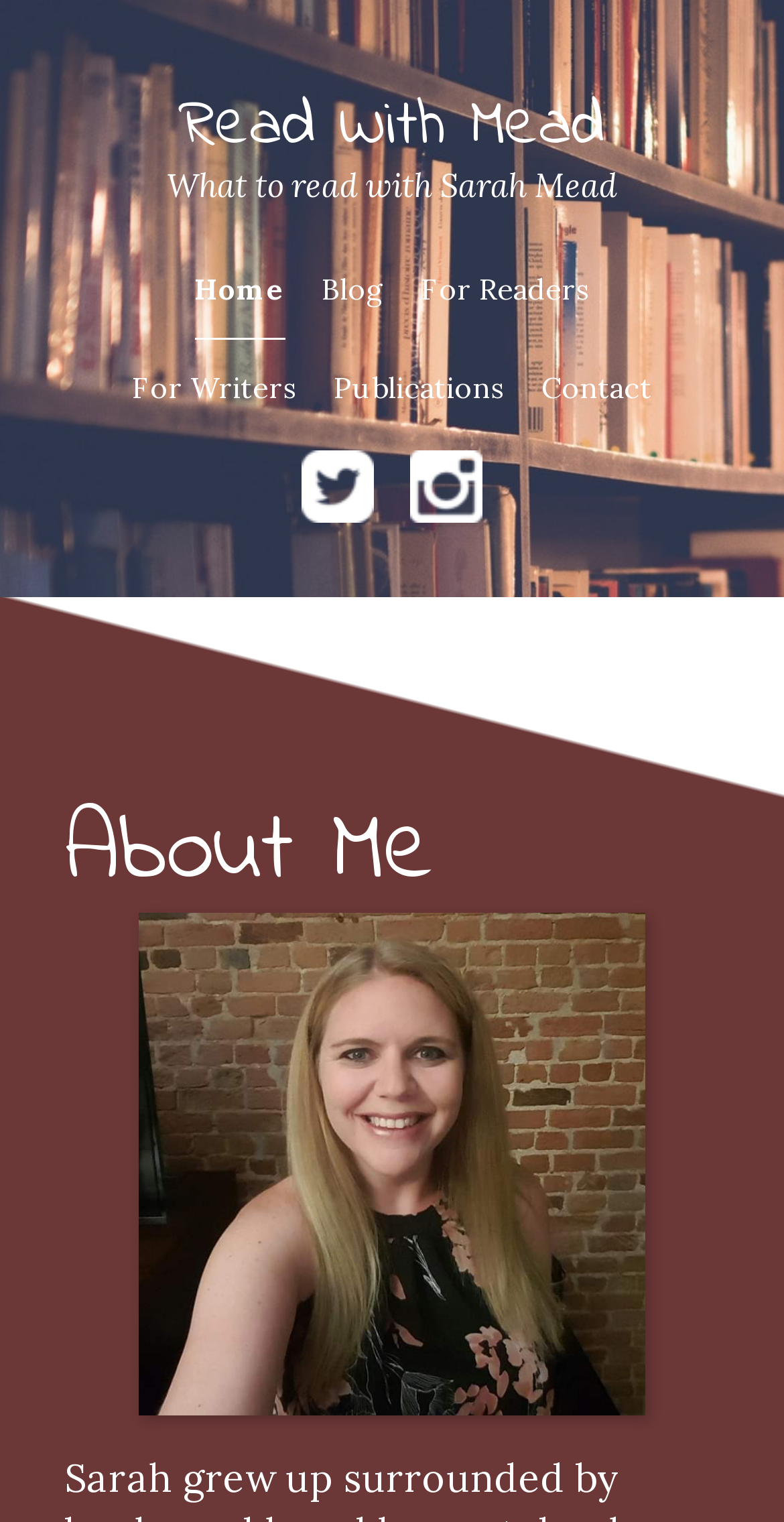Find the bounding box coordinates of the element you need to click on to perform this action: 'contact the author'. The coordinates should be represented by four float values between 0 and 1, in the format [left, top, right, bottom].

[0.691, 0.243, 0.832, 0.267]